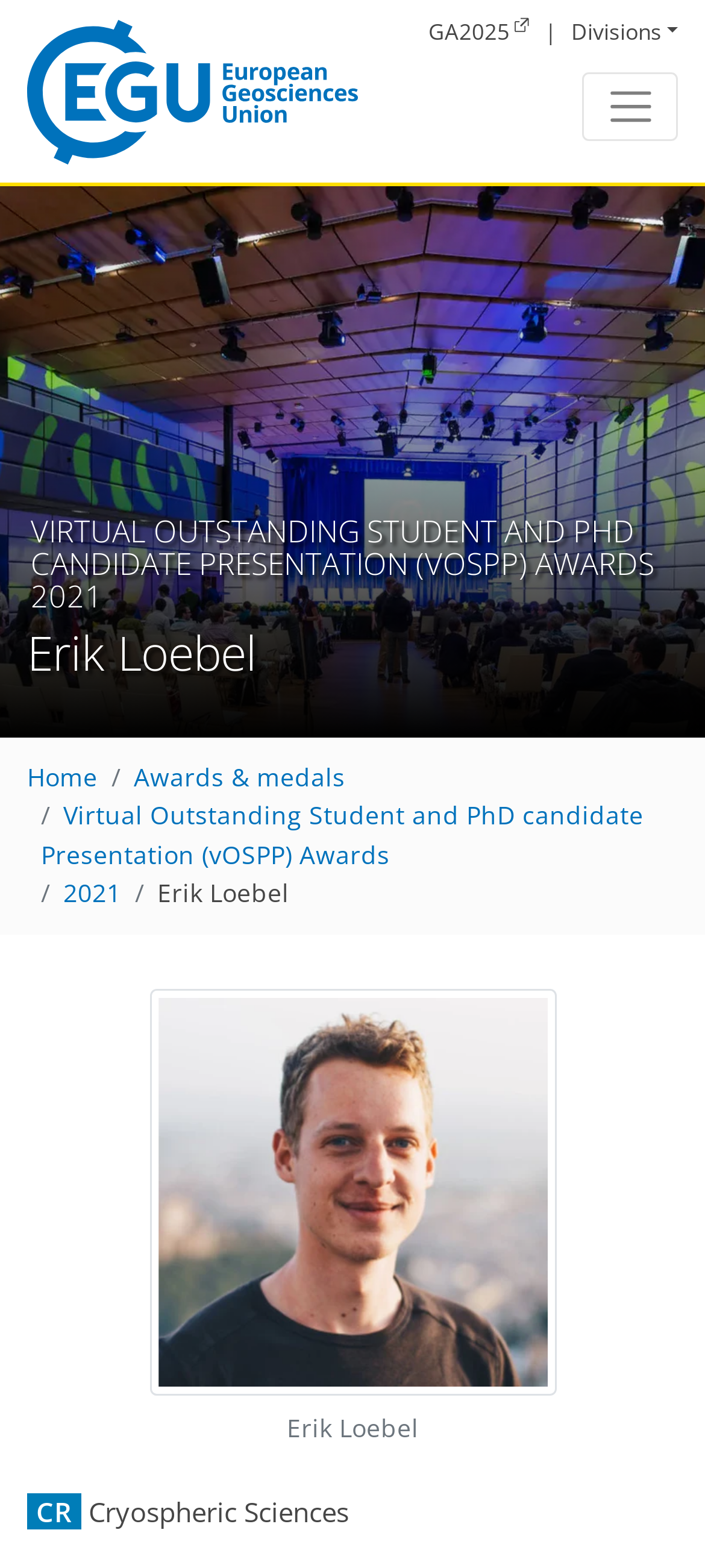Utilize the details in the image to give a detailed response to the question: What is the field of study of the award winner?

The answer can be found at the bottom of the webpage, where there is a generic element with the text 'Cryospheric Sciences', which is likely the field of study of the award winner.